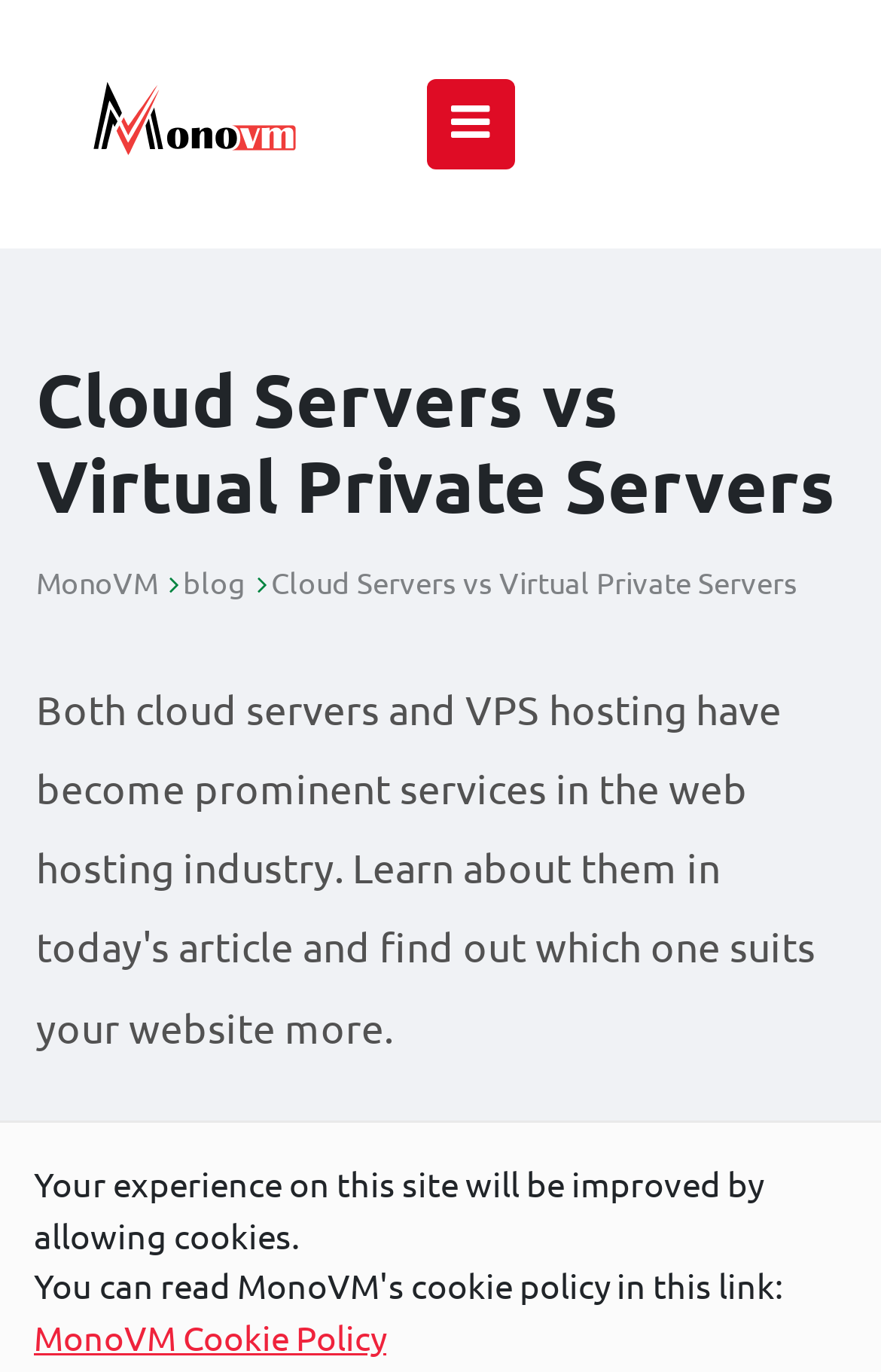What is the name of the website?
Look at the image and respond with a one-word or short-phrase answer.

MonoVM